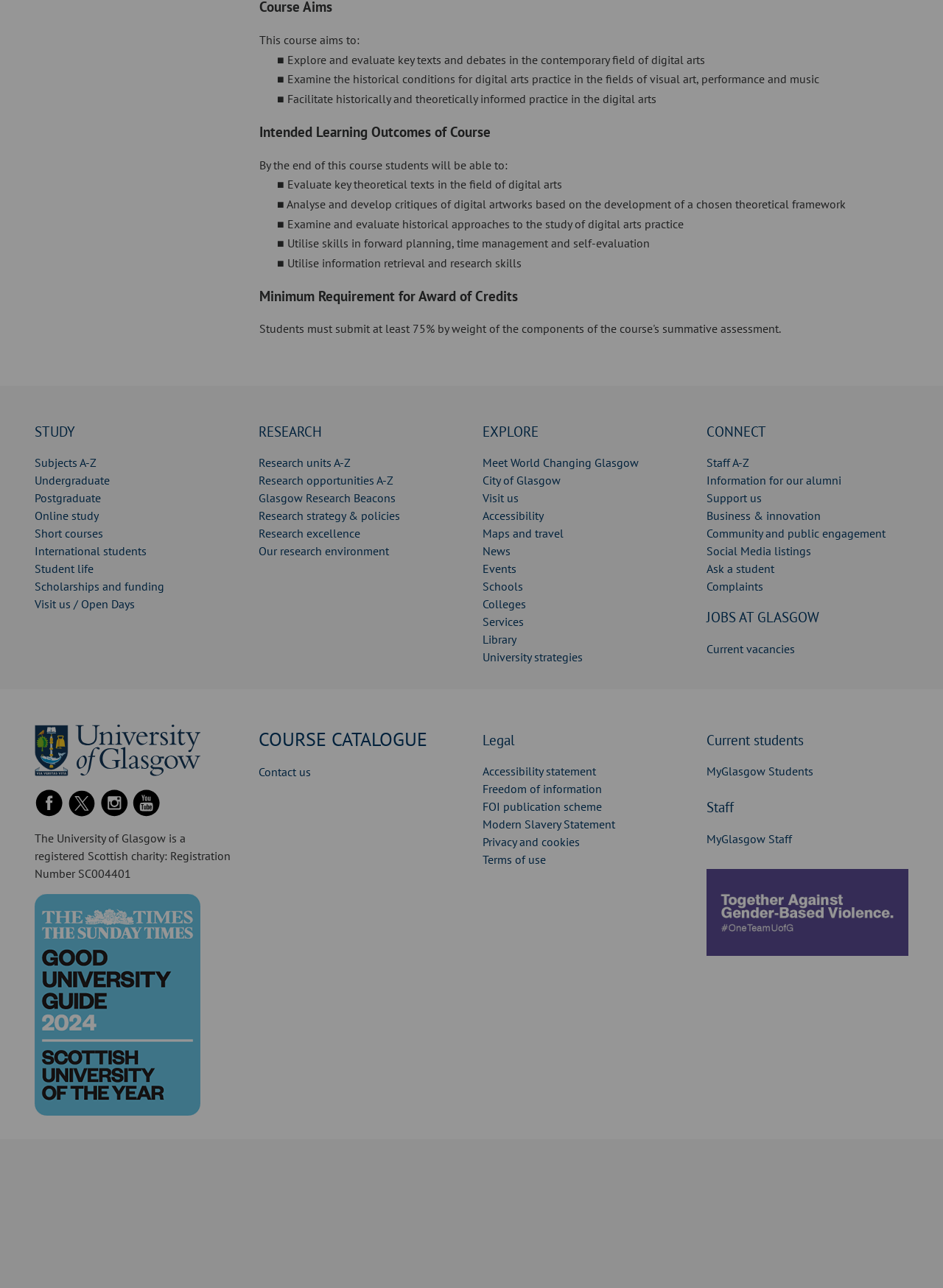From the element description News, predict the bounding box coordinates of the UI element. The coordinates must be specified in the format (top-left x, top-left y, bottom-right x, bottom-right y) and should be within the 0 to 1 range.

[0.512, 0.422, 0.541, 0.434]